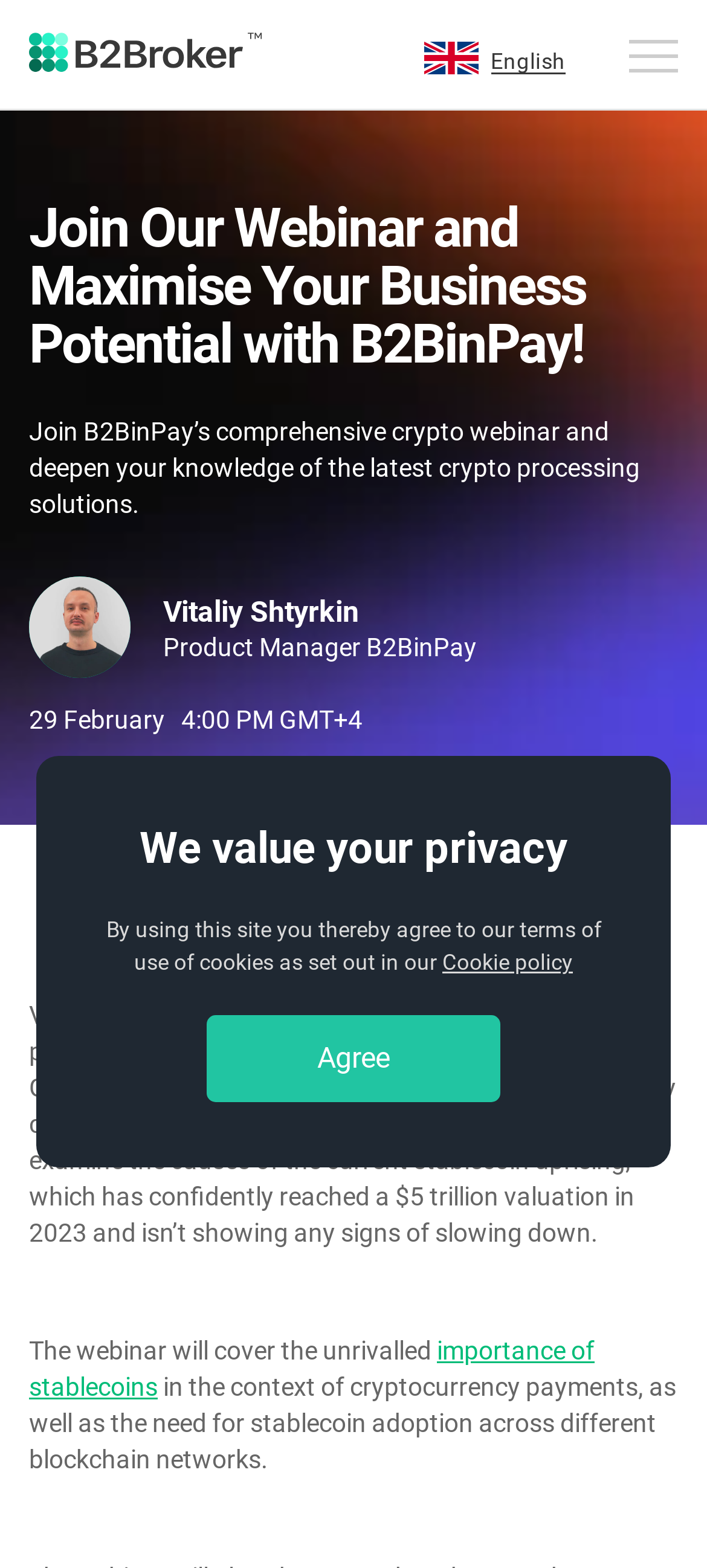Given the webpage screenshot and the description, determine the bounding box coordinates (top-left x, top-left y, bottom-right x, bottom-right y) that define the location of the UI element matching this description: importance of stablecoins

[0.041, 0.852, 0.841, 0.894]